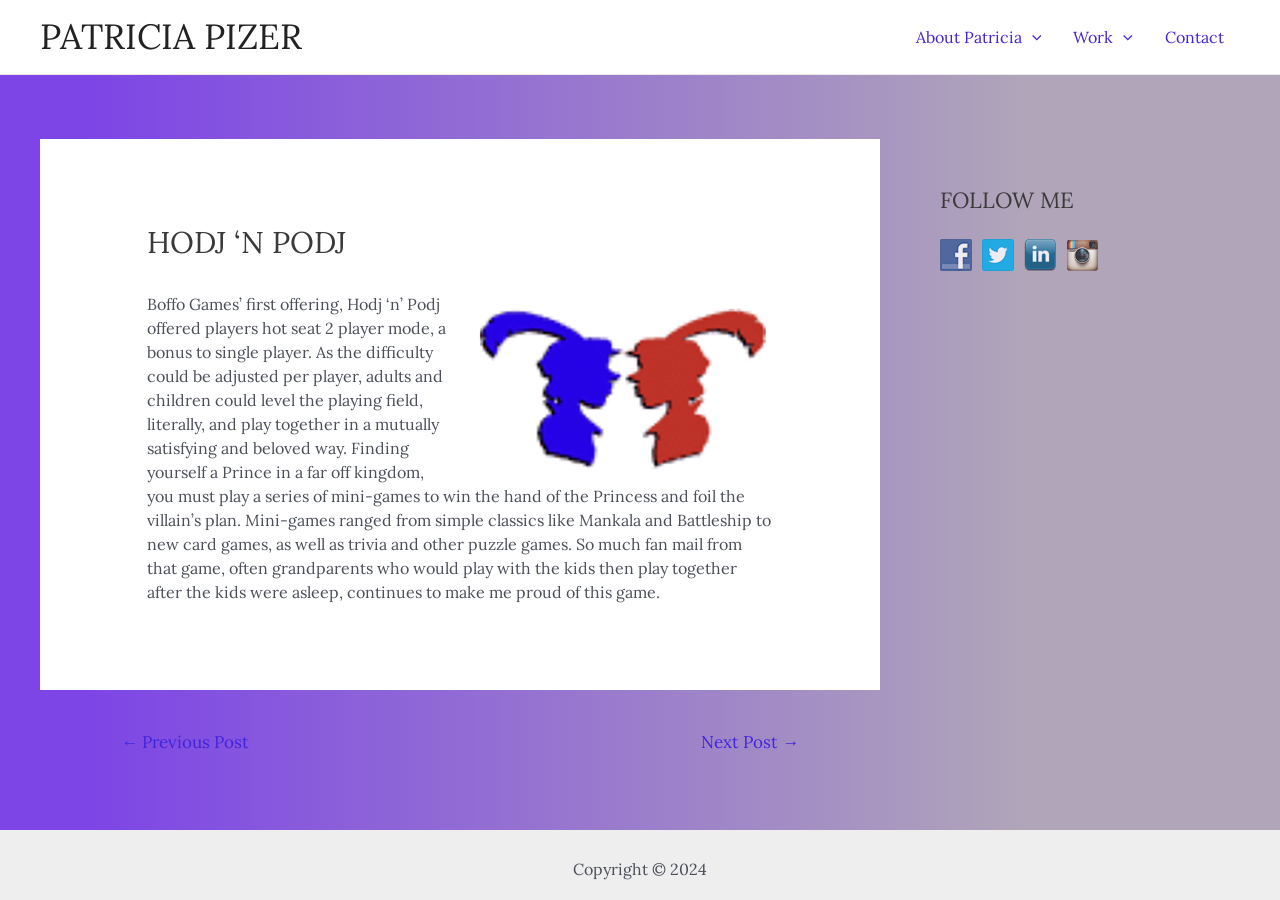Show the bounding box coordinates for the element that needs to be clicked to execute the following instruction: "Go to the home page". Provide the coordinates in the form of four float numbers between 0 and 1, i.e., [left, top, right, bottom].

None